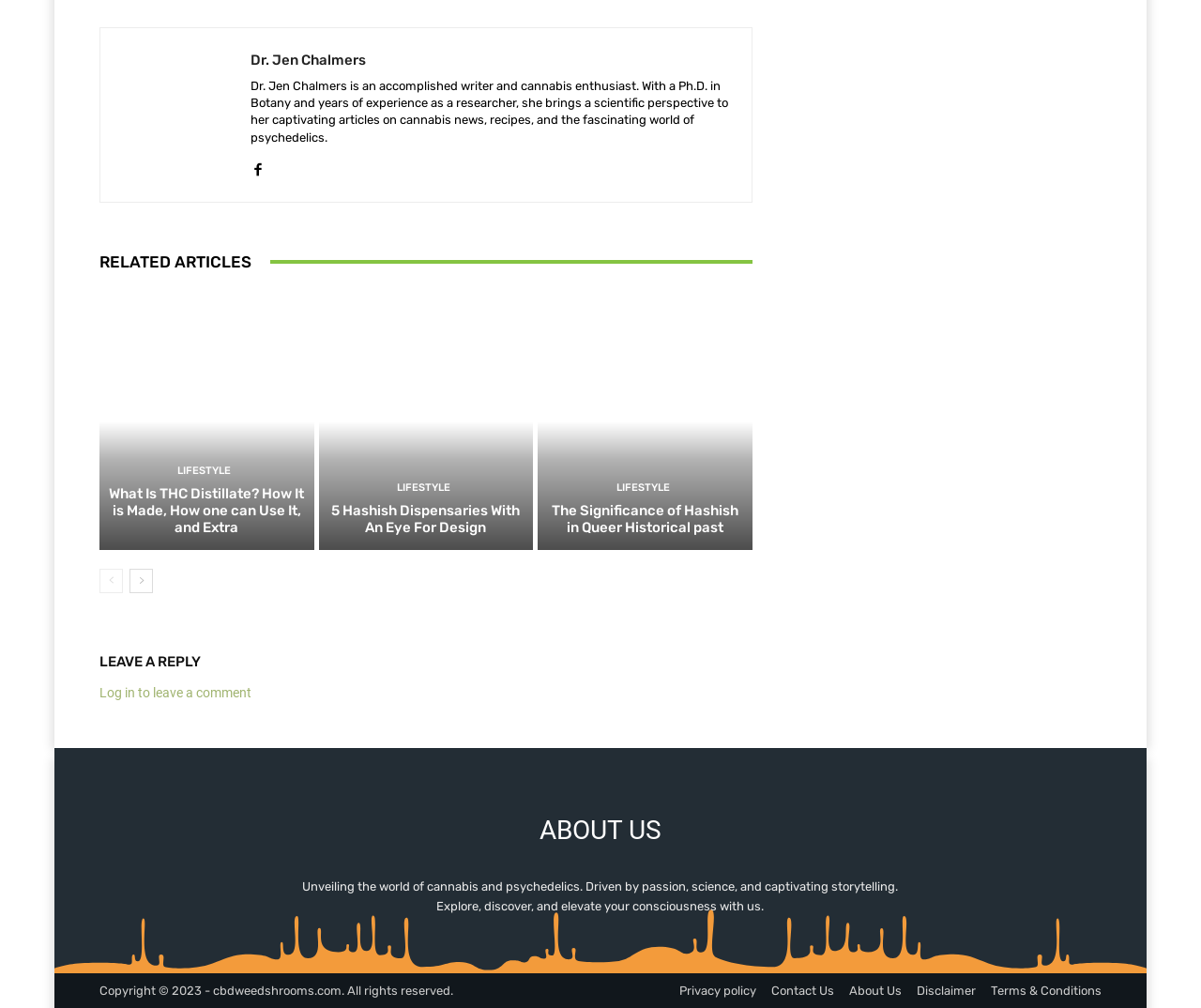What is Dr. Jen Chalmers' profession?
Offer a detailed and full explanation in response to the question.

Based on the webpage, Dr. Jen Chalmers is described as an accomplished writer and cannabis enthusiast with a Ph.D. in Botany, indicating that she is a writer and researcher in the field of botany and cannabis.